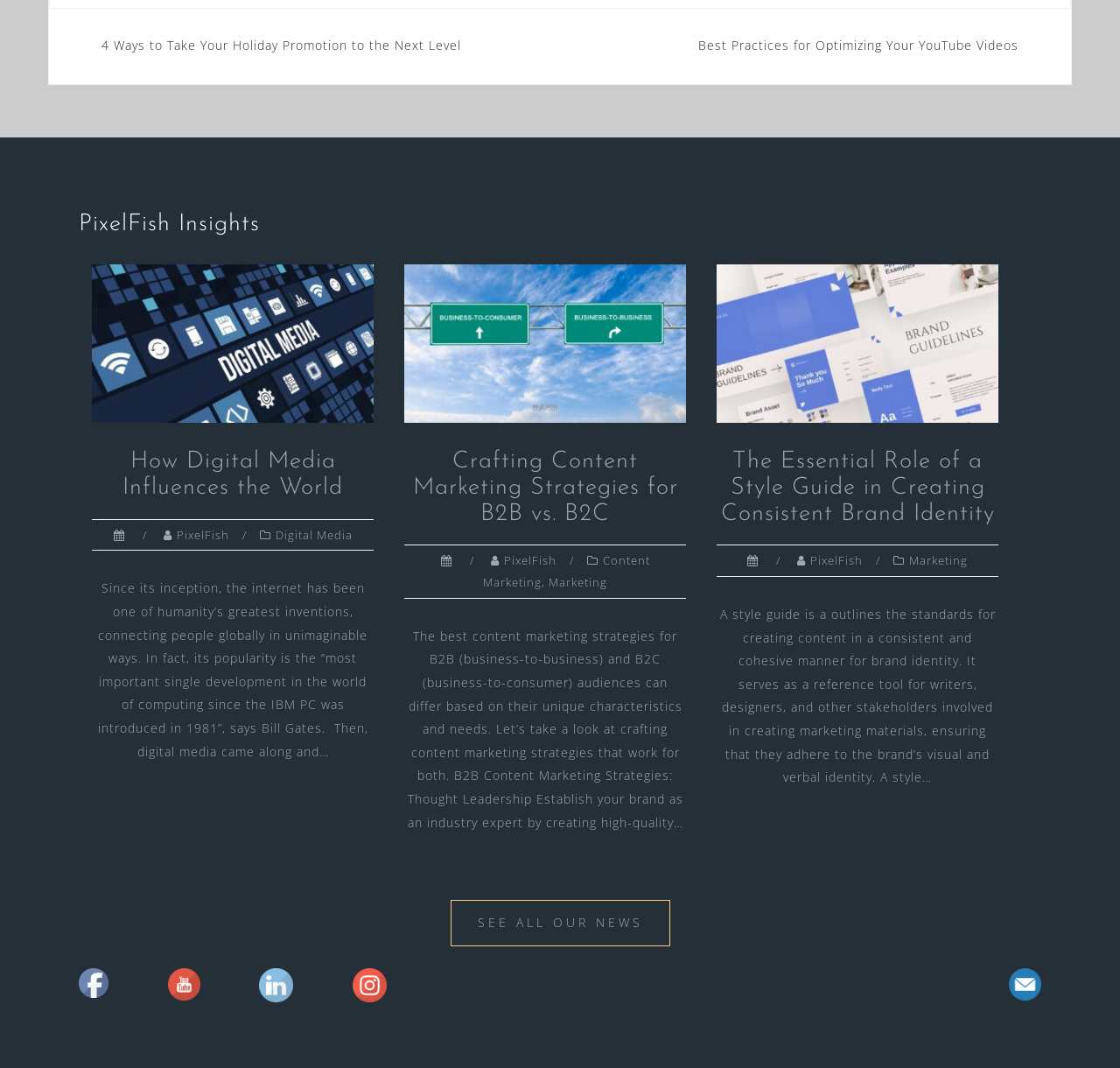What is the topic of the article 'Crafting Content Marketing Strategies for B2B vs. B2C'?
Using the image, provide a concise answer in one word or a short phrase.

Content Marketing